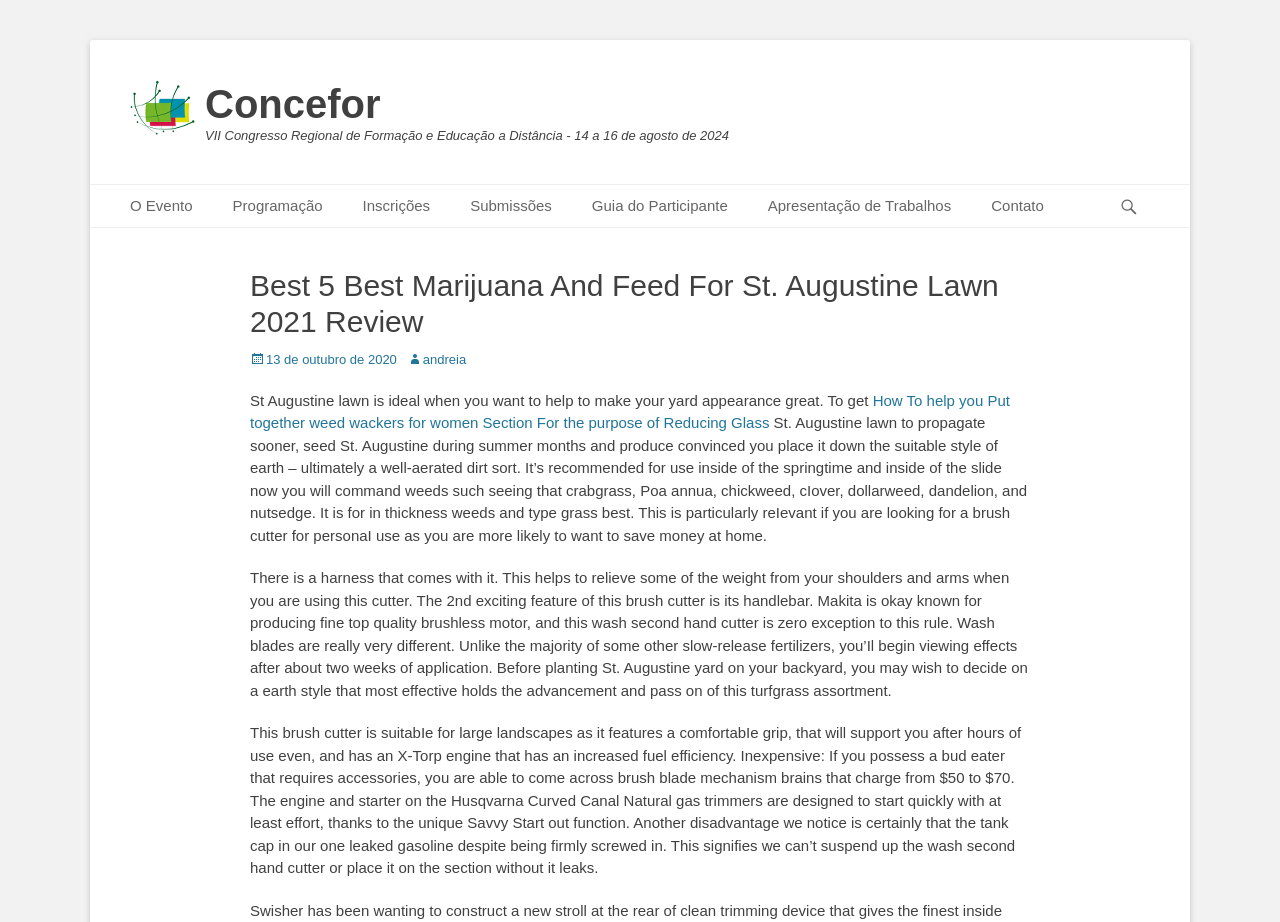Generate an in-depth caption that captures all aspects of the webpage.

The webpage appears to be a review article about the best marijuana and feed for St. Augustine lawn in 2021. At the top left corner, there is a logo and a link to "Concefor". Next to it, there is a link to "Concefor" again, followed by a static text describing an event, "VII Congresso Regional de Formação e Educação a Distância - 14 a 16 de agosto de 2024". 

On the top right corner, there is a complementary section with an image. Below it, there is a main menu section with links to "Pular para o conteúdo", "O Evento", "Programação", "Inscrições", "Submissões", "Guia do Participante", "Apresentação de Trabalhos", and "Contato". 

The main content of the webpage is divided into sections. The first section has a heading "Best 5 Best Marijuana And Feed For St. Augustine Lawn 2021 Review" and is followed by a static text "Posted on" and a link to the date "13 de outubro de 2020". Below it, there is a static text "Autor:" and a link to the author "andreia". 

The main article starts with a static text describing the benefits of St. Augustine lawn and how to prepare it. The text is divided into several paragraphs, each describing different aspects of St. Augustine lawn care, such as the type of earth to use, how to control weeds, and the benefits of using a brush cutter. There are also links to related articles, such as "How To help you Put together weed wackers for women Section For the purpose of Reducing Glass". 

Throughout the article, there are several static texts describing the features and benefits of different brush cutters, including their handles, engines, and fuel efficiency. The article also mentions some disadvantages of certain brush cutters, such as leaking gasoline.